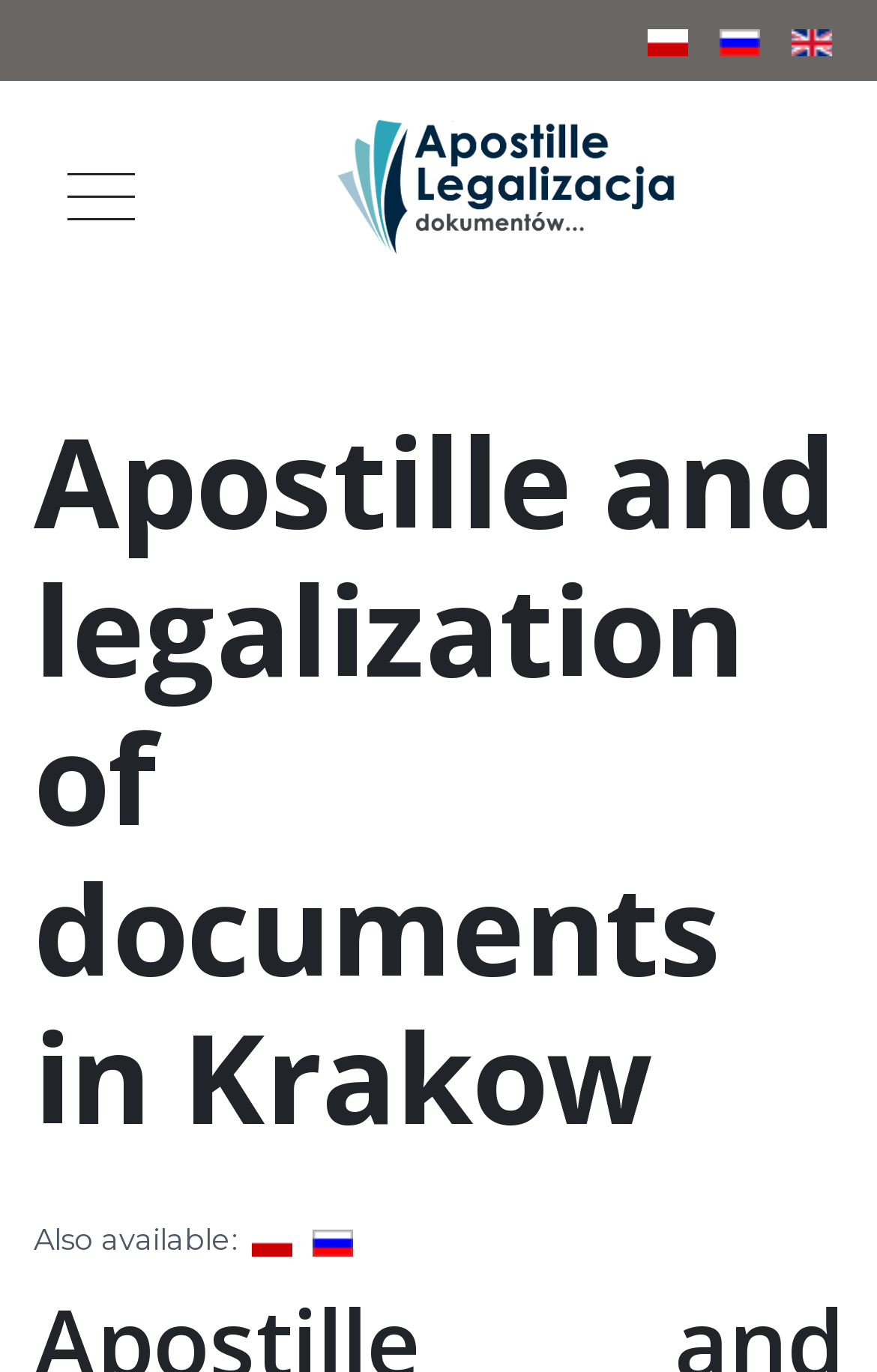Predict the bounding box of the UI element that fits this description: "alt="Legalizacja dokumentów i Apostille"".

[0.377, 0.084, 0.777, 0.19]